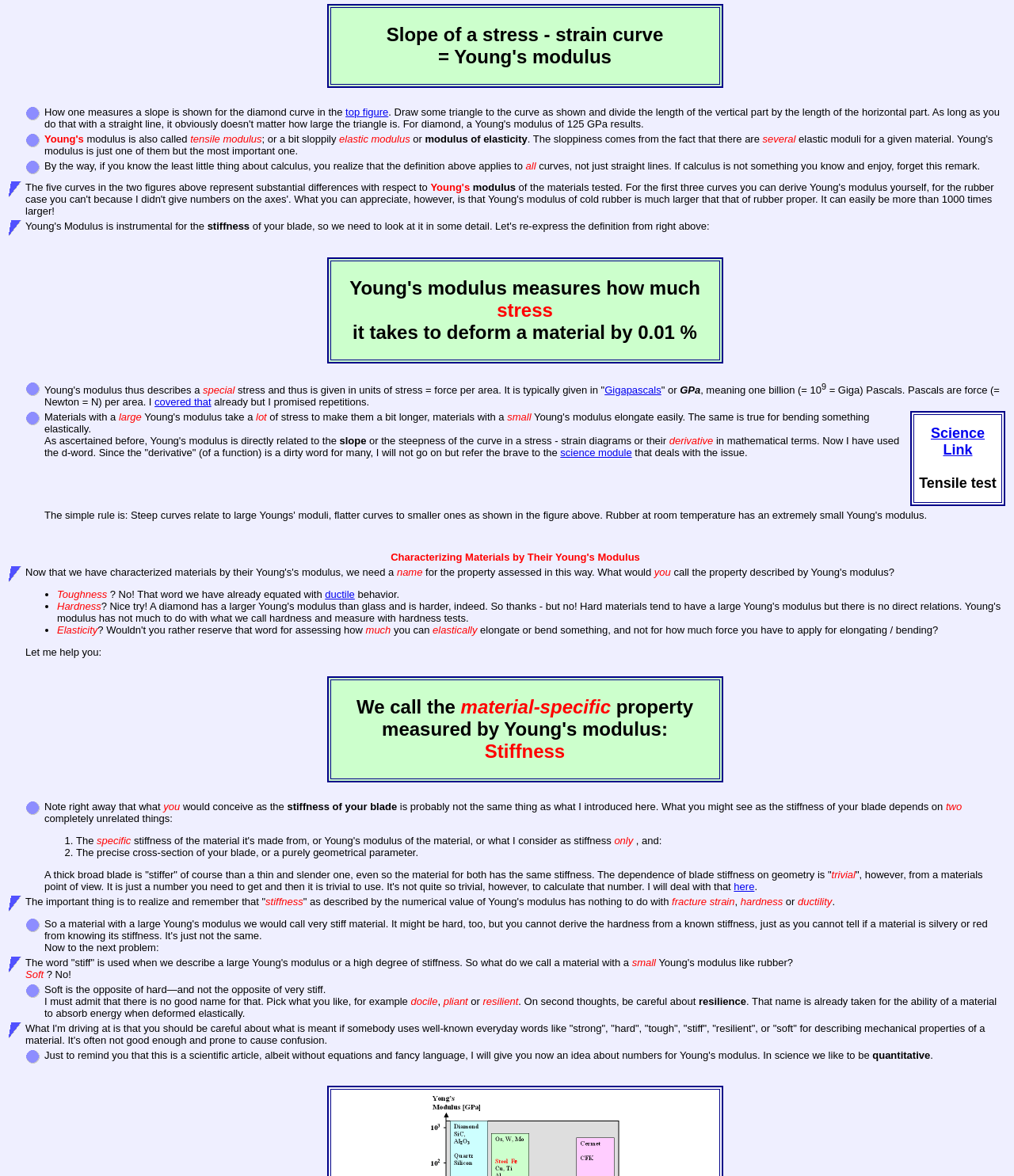What is the purpose of Young's modulus?
Refer to the image and provide a one-word or short phrase answer.

to measure stiffness